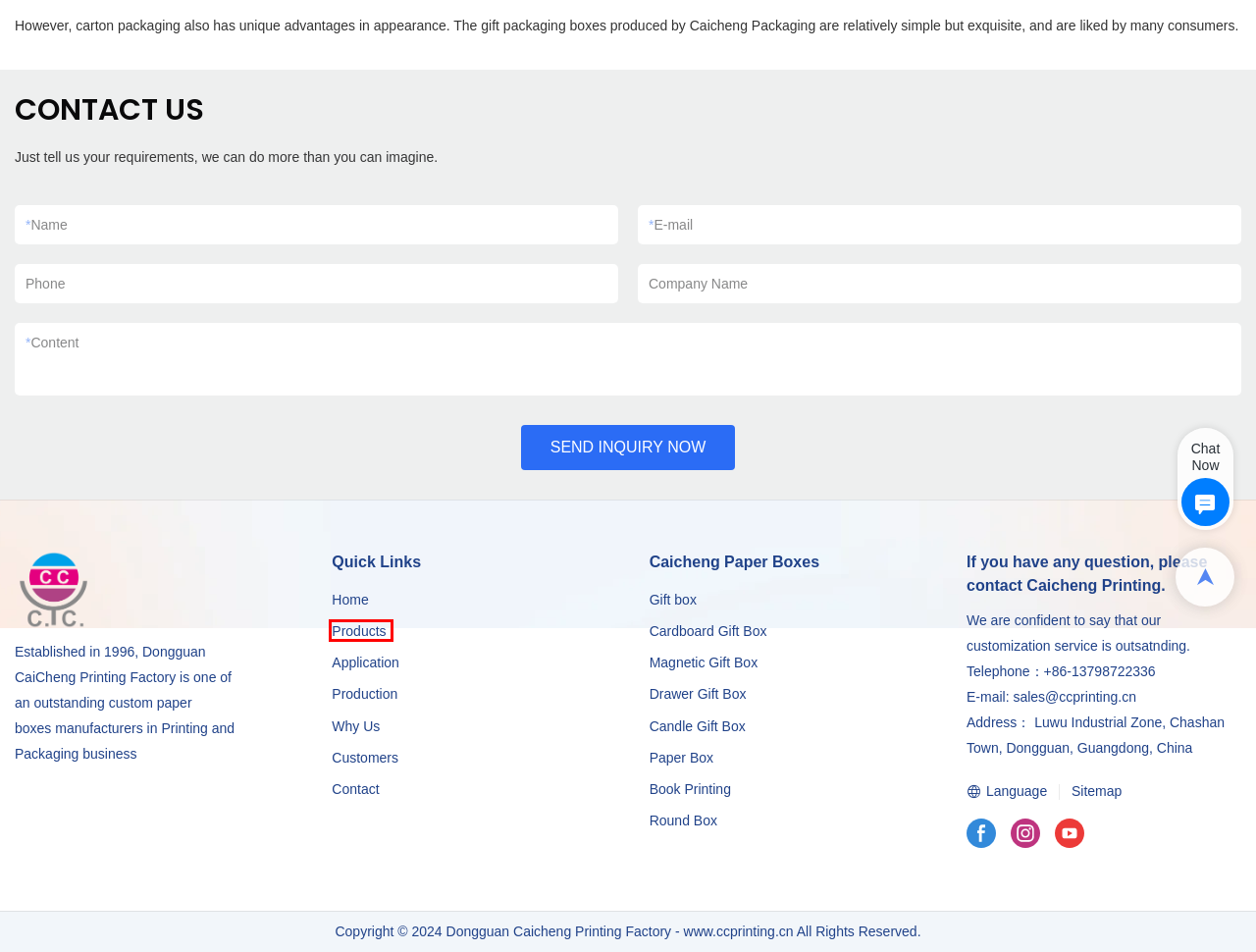Consider the screenshot of a webpage with a red bounding box around an element. Select the webpage description that best corresponds to the new page after clicking the element inside the red bounding box. Here are the candidates:
A. Production | Caicheng Printing
B. Custom Cardboard Gift Boxes Wholesale Supplier - Caicheng Printing
C. Custom Luxury Candle Gift Boxes Wholesale Supplier | Caicheng Printing
D. Custom Gift Box Manufacturer & Packaging Box Supplier | Caicheng Printing
E. Contact Us | Caicheng Packaging Box Manufacturer
F. Custom Magnetic Gift Boxes Wholesale Manufacturer | Caicheng Printing
G. Custom Round Box Manufacturer, Cylinder Box Supplier | Caicheng Printing
H. Customers | Caicheng Printing

D